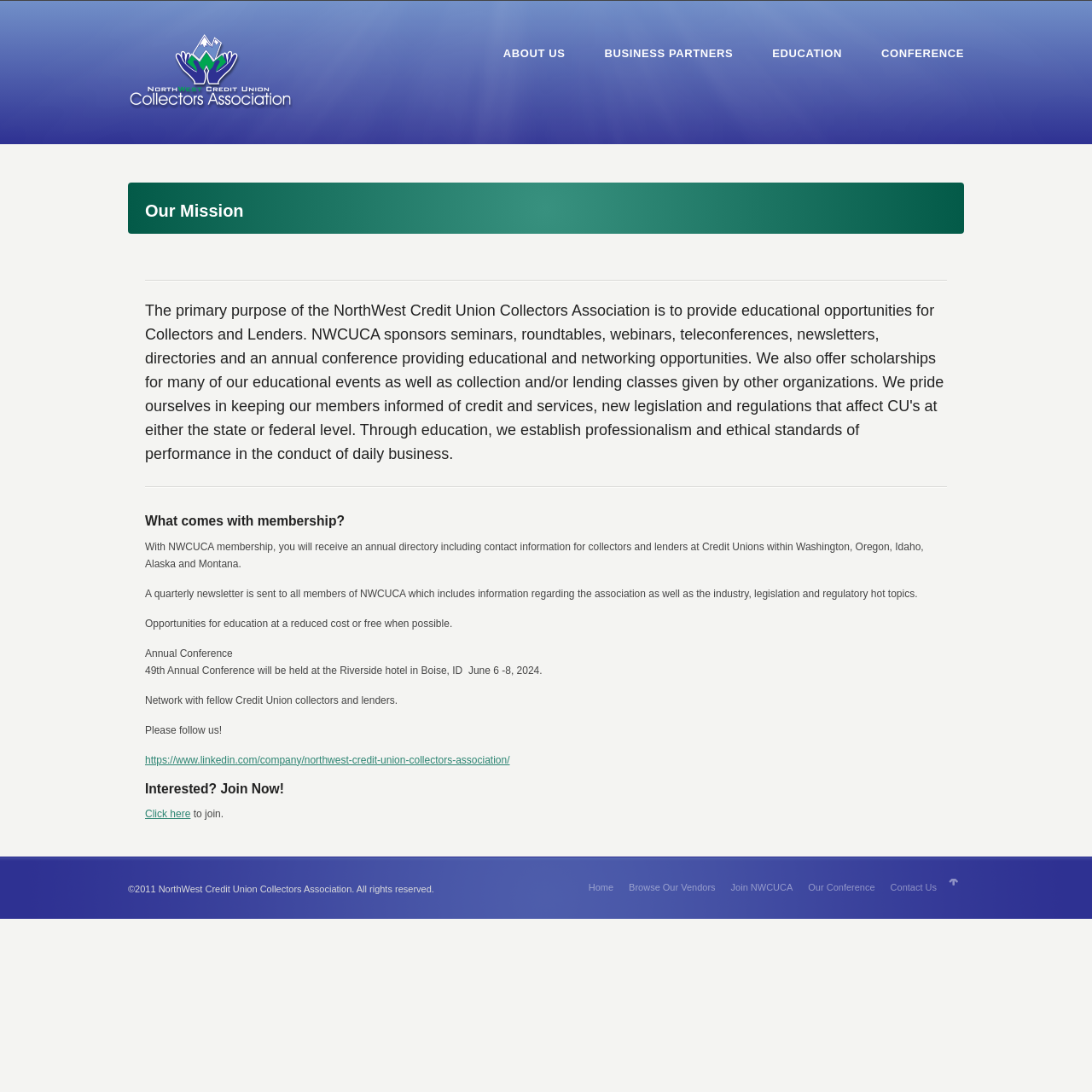Where will the 49th Annual Conference be held?
Using the details shown in the screenshot, provide a comprehensive answer to the question.

The location of the 49th Annual Conference is mentioned in the text '49th Annual Conference will be held at the Riverside hotel in Boise, ID June 6 -8, 2024'.